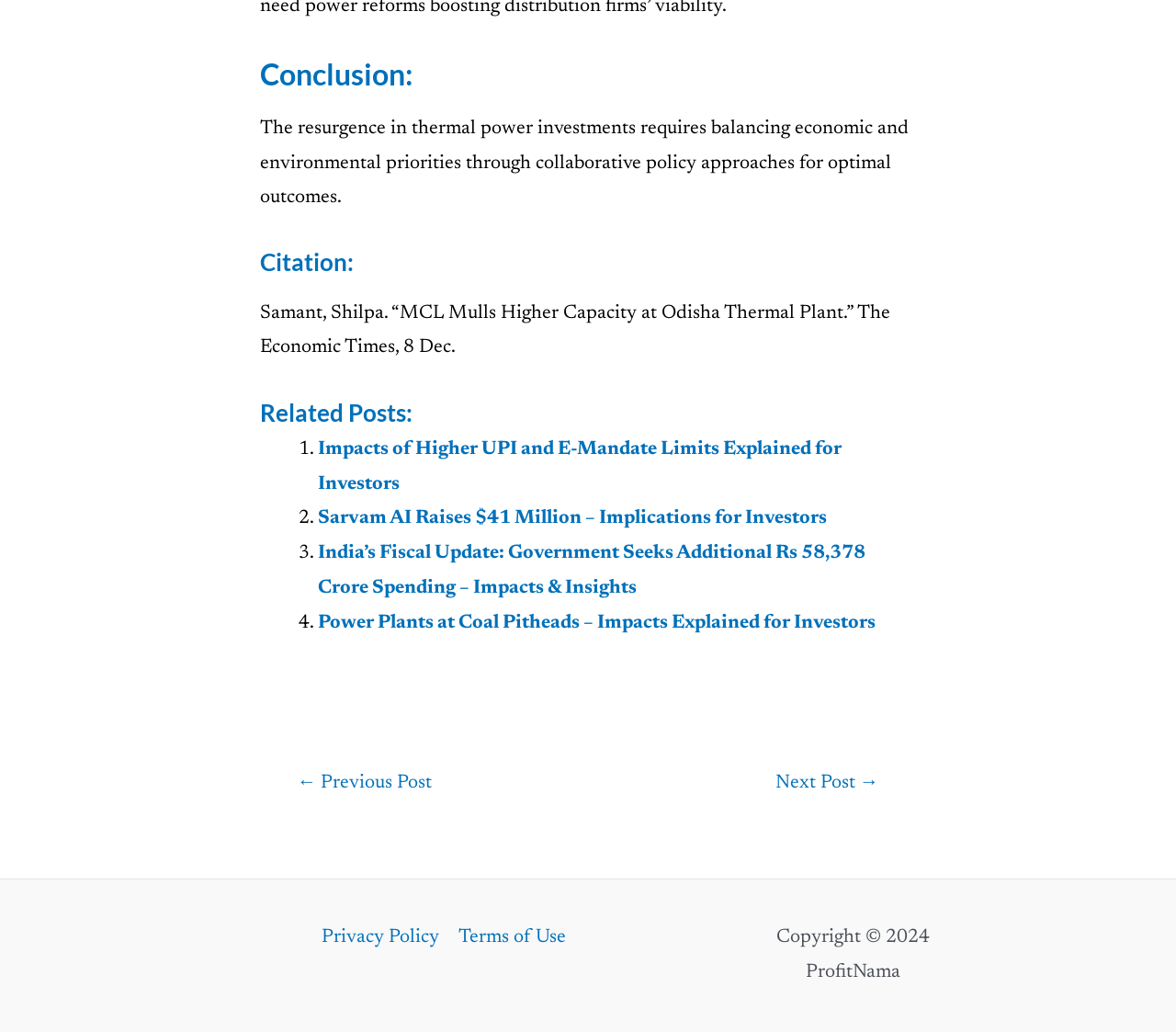Please identify the bounding box coordinates of the element that needs to be clicked to execute the following command: "View terms of use". Provide the bounding box using four float numbers between 0 and 1, formatted as [left, top, right, bottom].

[0.382, 0.892, 0.482, 0.926]